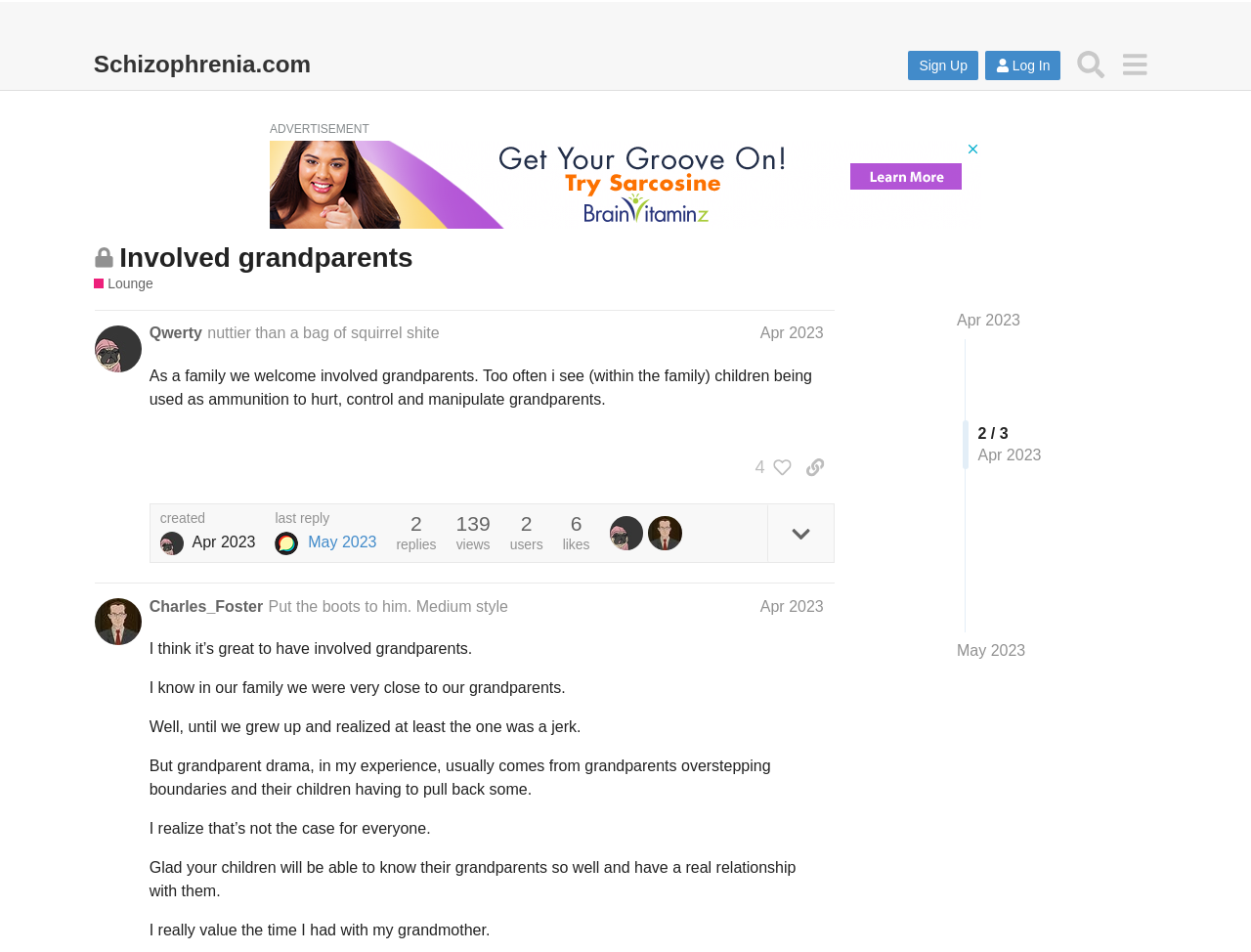Give a one-word or one-phrase response to the question: 
What is the topic of the discussion?

Involved grandparents